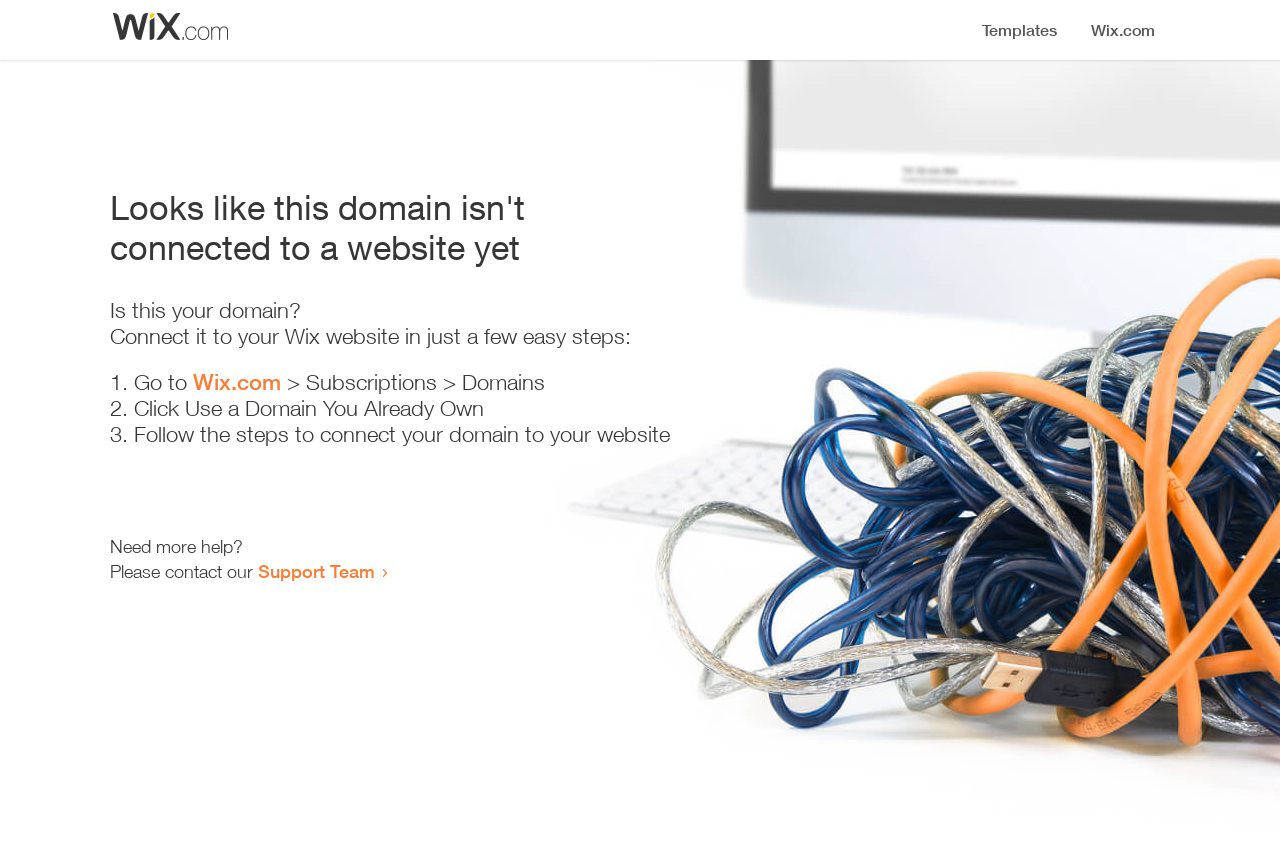Create a full and detailed caption for the entire webpage.

The webpage appears to be an error page, indicating that a domain is not connected to a website yet. At the top, there is a small image, likely a logo or icon. Below the image, a prominent heading reads "Looks like this domain isn't connected to a website yet". 

Underneath the heading, there is a series of instructions to connect the domain to a Wix website. The instructions are divided into three steps, each marked with a numbered list marker (1., 2., and 3.). The first step involves going to Wix.com, followed by navigating to the Subscriptions and Domains section. The second step is to click "Use a Domain You Already Own", and the third step is to follow the instructions to connect the domain to the website.

At the bottom of the page, there is a section offering additional help, with a message "Need more help?" followed by an invitation to contact the Support Team, which is a clickable link.